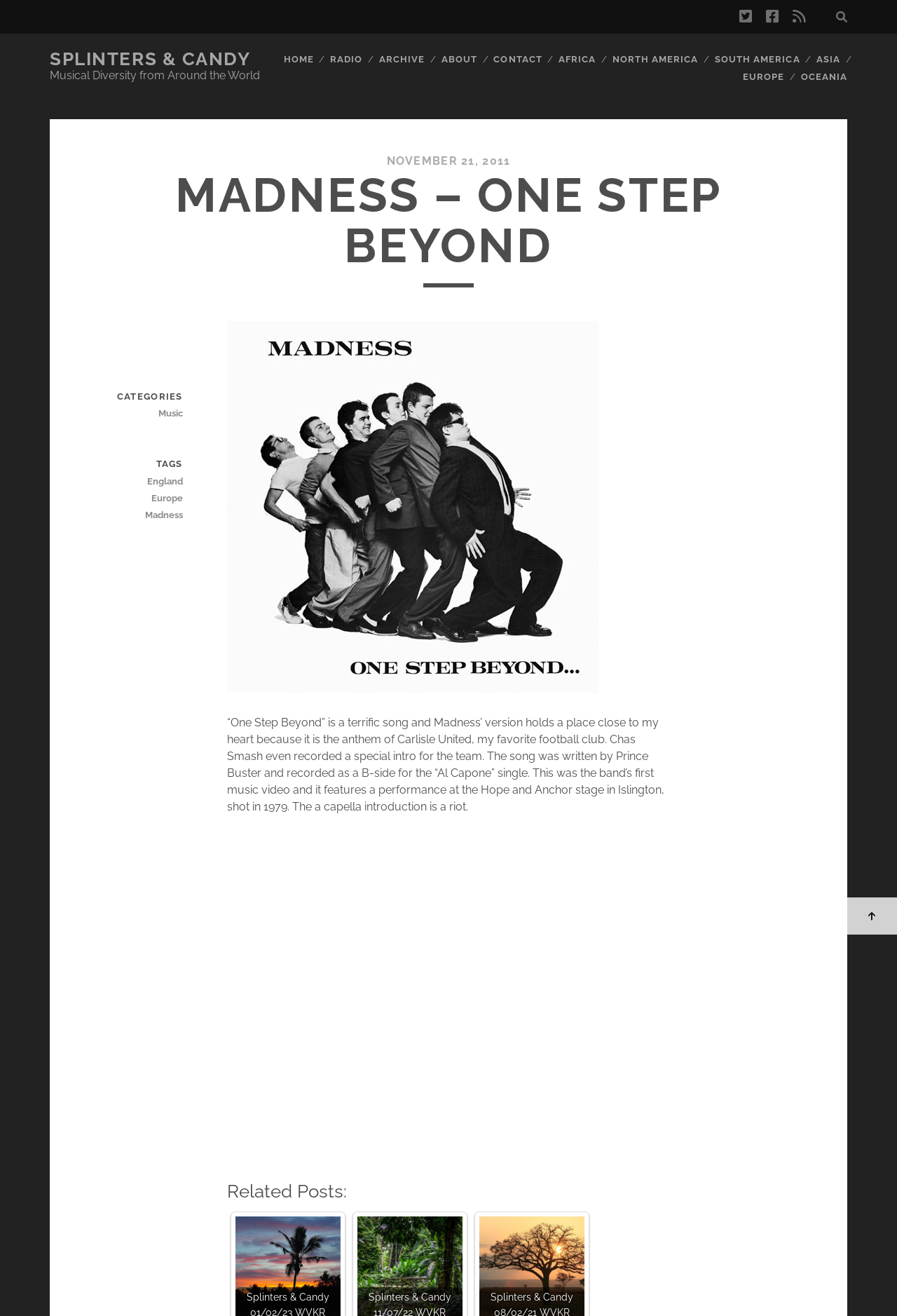Please determine the bounding box coordinates of the area that needs to be clicked to complete this task: 'Click the RSS feed icon'. The coordinates must be four float numbers between 0 and 1, formatted as [left, top, right, bottom].

[0.883, 0.003, 0.897, 0.022]